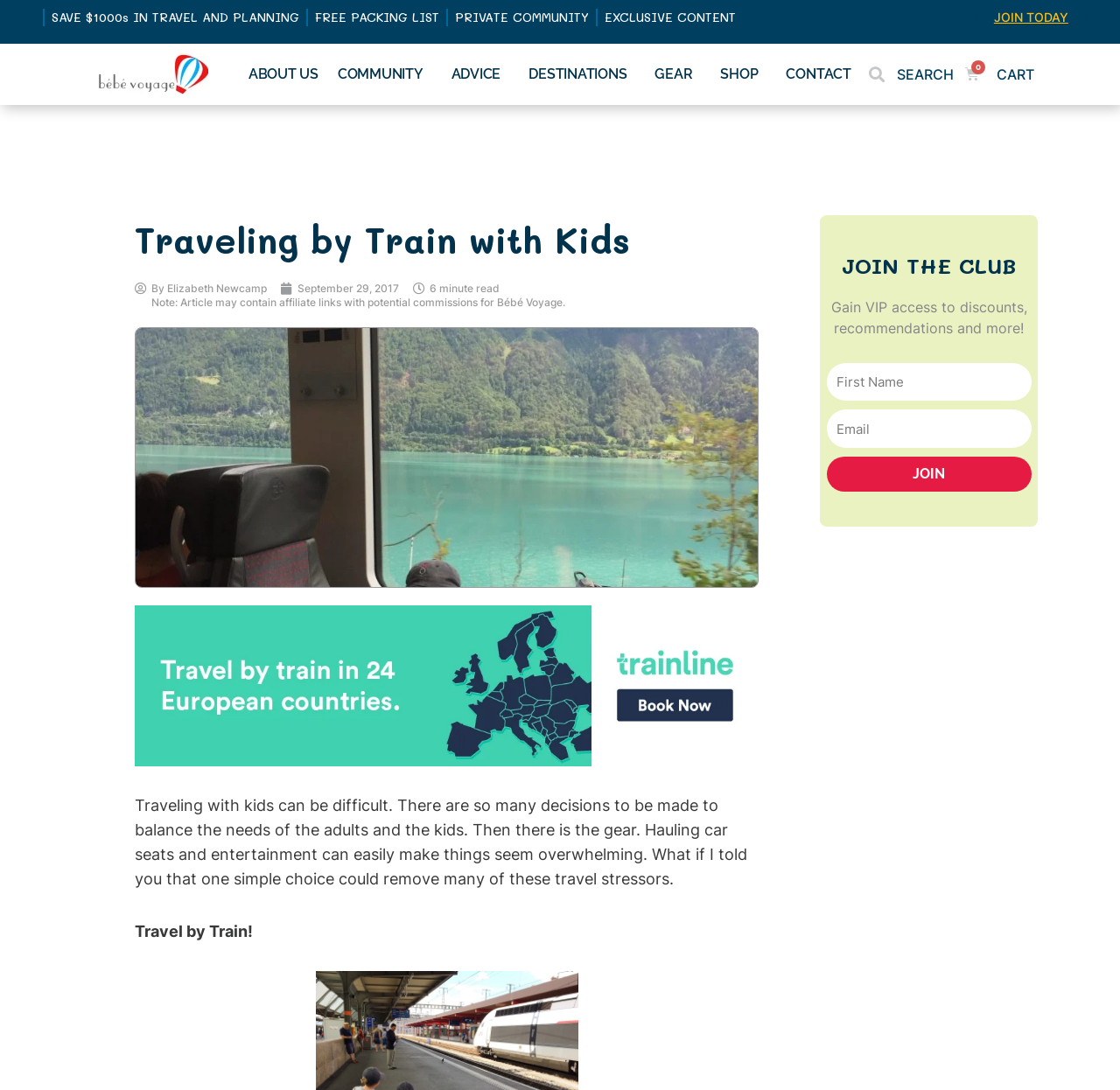Locate the bounding box coordinates of the area where you should click to accomplish the instruction: "Click on 'ABOUT US'".

[0.217, 0.05, 0.289, 0.087]